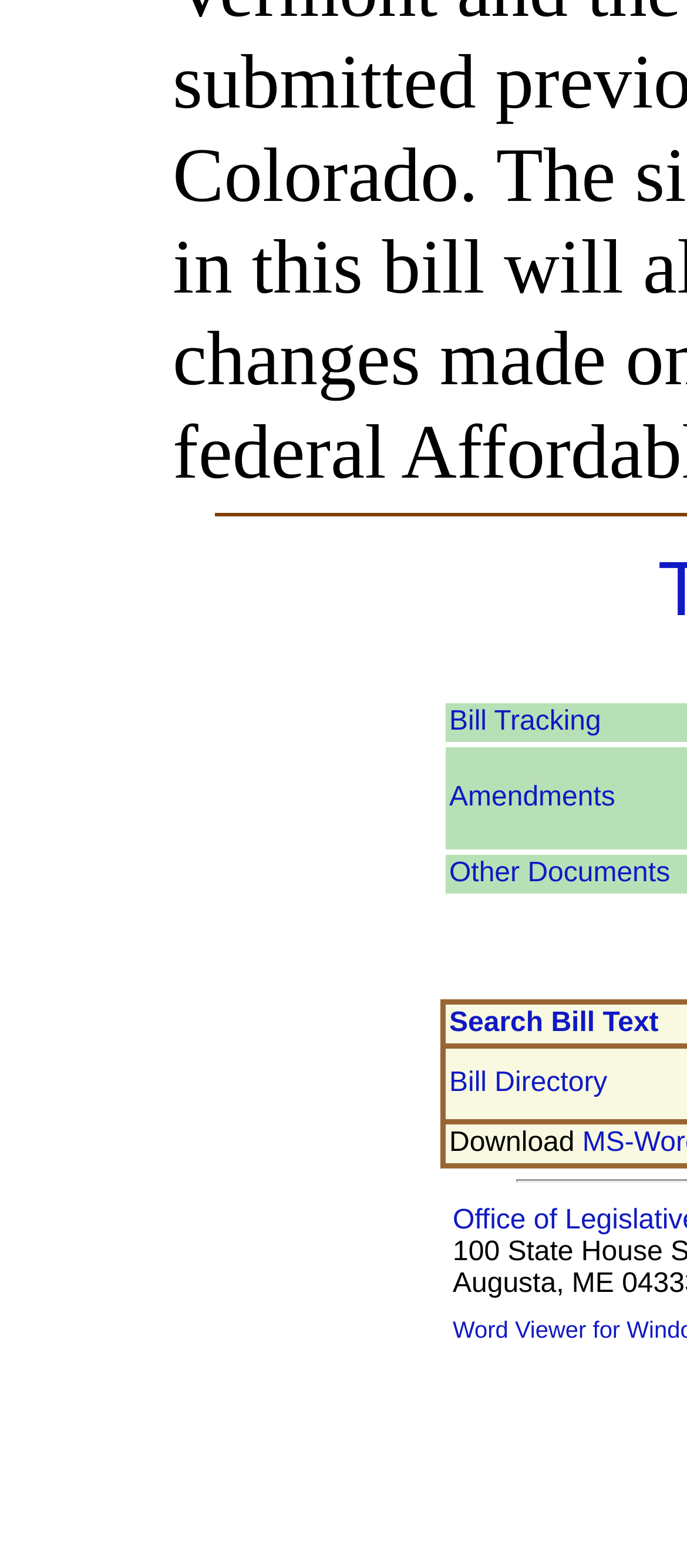Predict the bounding box coordinates for the UI element described as: "Amendments". The coordinates should be four float numbers between 0 and 1, presented as [left, top, right, bottom].

[0.654, 0.499, 0.896, 0.518]